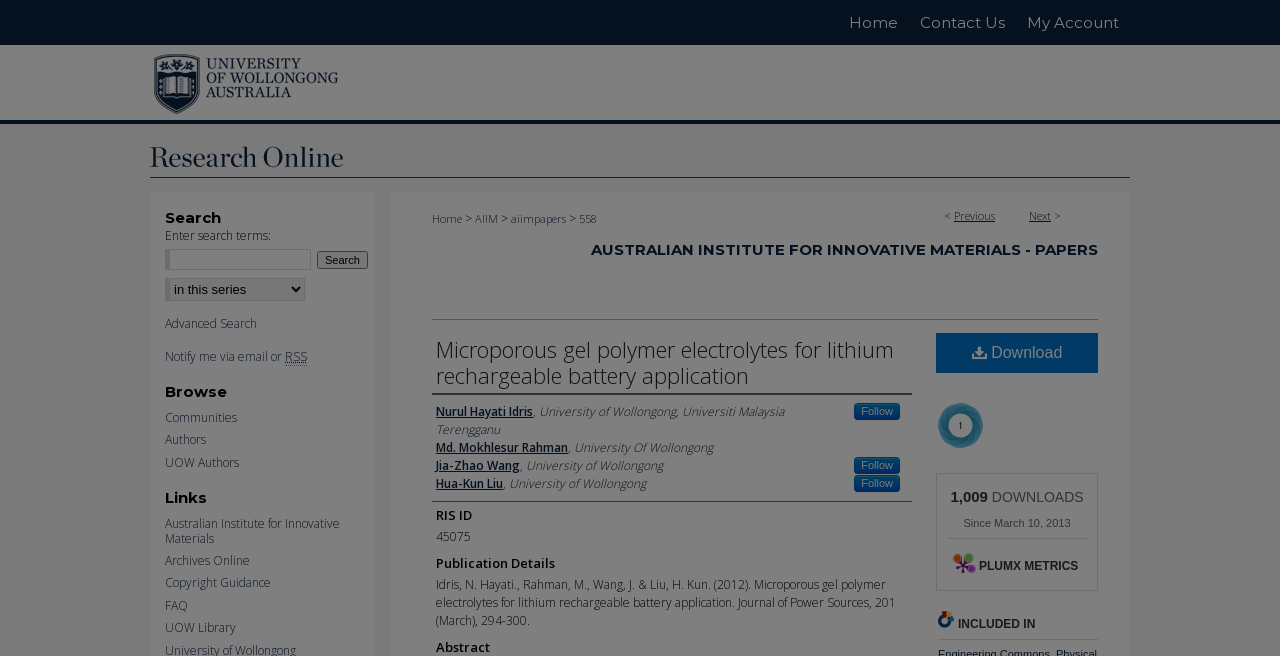Use a single word or phrase to answer the question:
What is the RIS ID of the paper?

45075